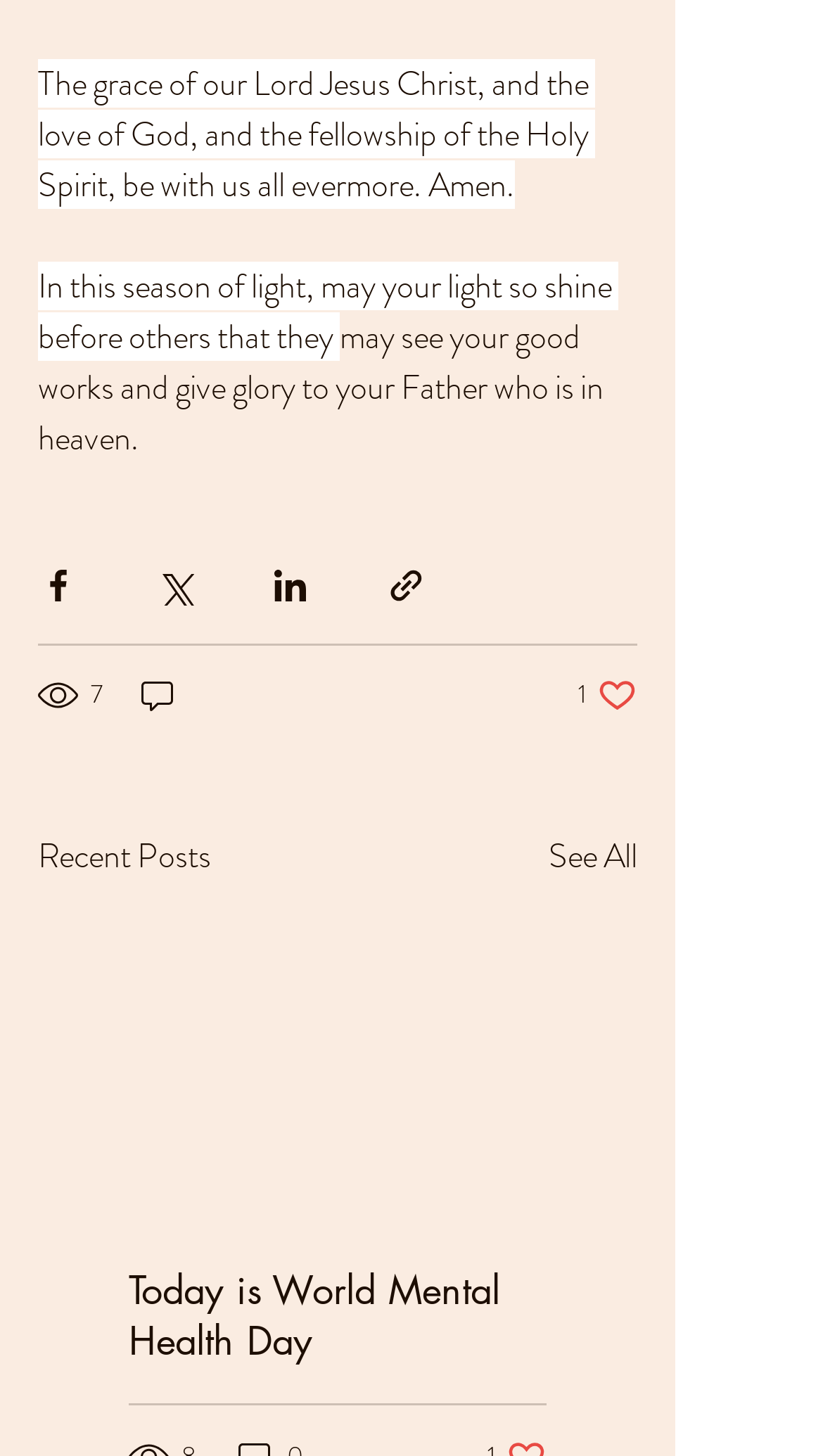Locate the bounding box coordinates of the element you need to click to accomplish the task described by this instruction: "See All".

[0.667, 0.571, 0.774, 0.605]